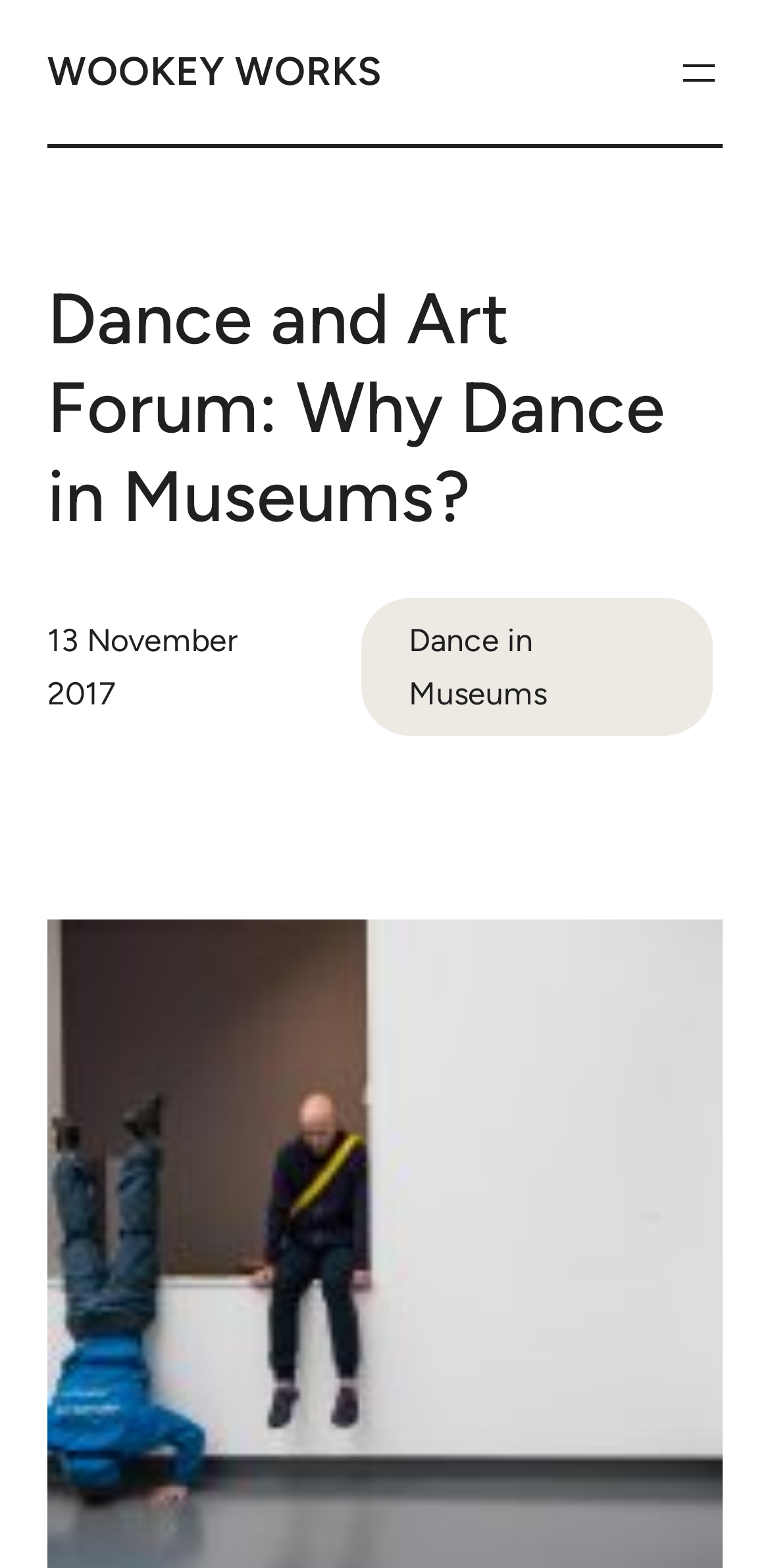Carefully observe the image and respond to the question with a detailed answer:
What is the purpose of the button with the text 'Open menu'?

I found a button element on the webpage with the text 'Open menu' and a bounding box coordinate of [0.877, 0.031, 0.938, 0.061]. The button has a property 'hasPopup' set to 'dialog', which suggests that clicking the button will open a menu or a dialog box.